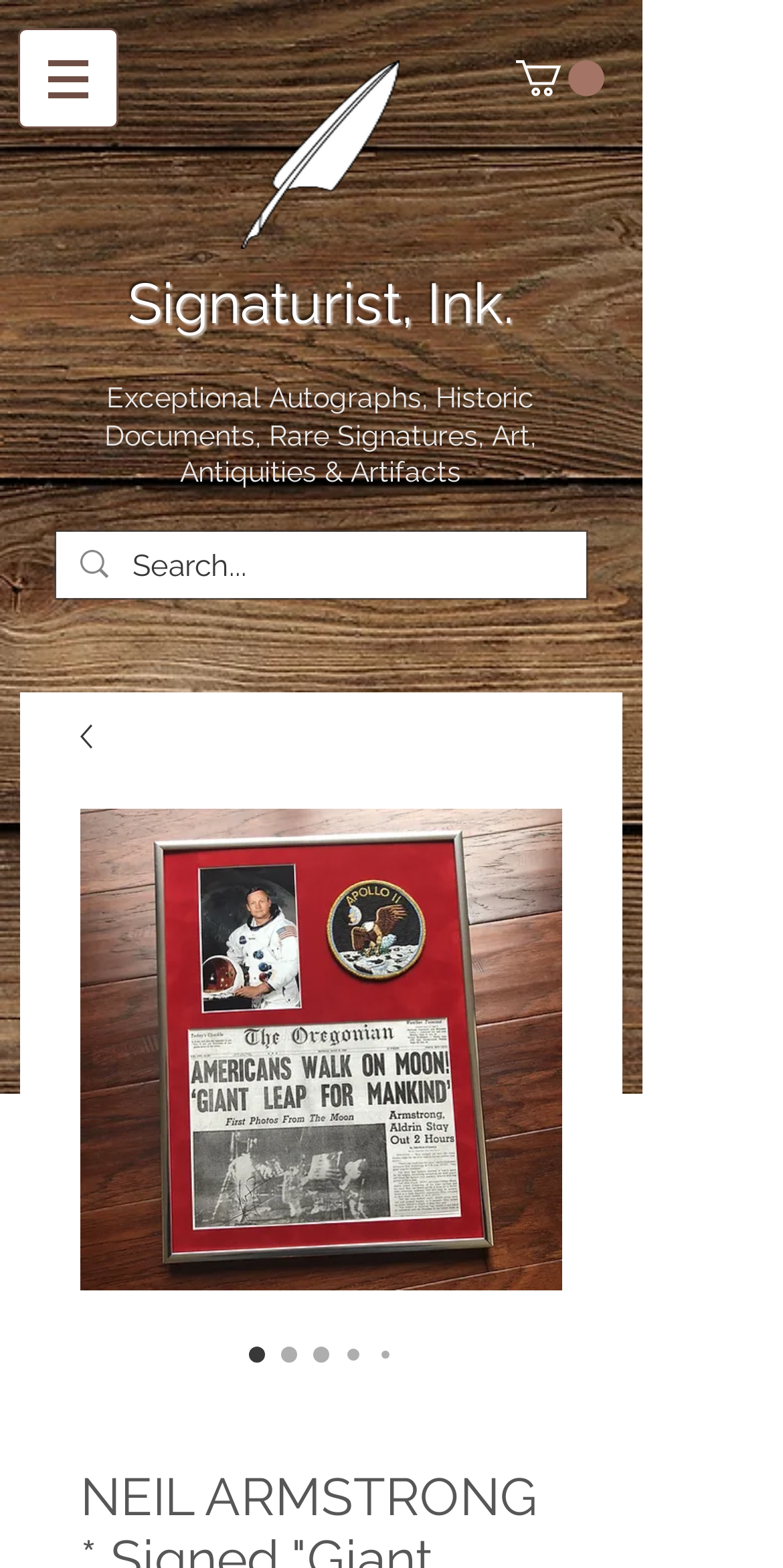Generate a comprehensive caption for the webpage you are viewing.

This webpage is about a rare autographed newspaper featuring Neil Armstrong, the legendary Apollo 11 commander and first man on the moon. At the top left, there is a navigation menu labeled "Site" with a button that has a popup menu. Below the navigation menu, there are two links, one on the left and one on the right, with the right link accompanied by an image.

The main content of the webpage is divided into two sections. The top section has a heading "Signaturist, Ink." with a link below it. To the right of the heading, there is a brief description of the company, "Exceptional Autographs, Historic Documents, Rare Signatures, Art, Antiquities & Artifacts".

The bottom section is a search area with a search box and a search button. Above the search box, there is an image of a magnifying glass. To the right of the search box, there are several radio buttons with the same label "NEIL ARMSTRONG * Signed "Giant Leap" Autograph Newspaper * Zarelli Apollo 11", with one of them being checked. Below the radio buttons, there is a large image of the autographed newspaper.

There are a total of 6 images on the webpage, including the image of the navigation menu button, the image accompanying the right link at the top, the image of the magnifying glass, the image accompanying the link below the search box, and the large image of the autographed newspaper.